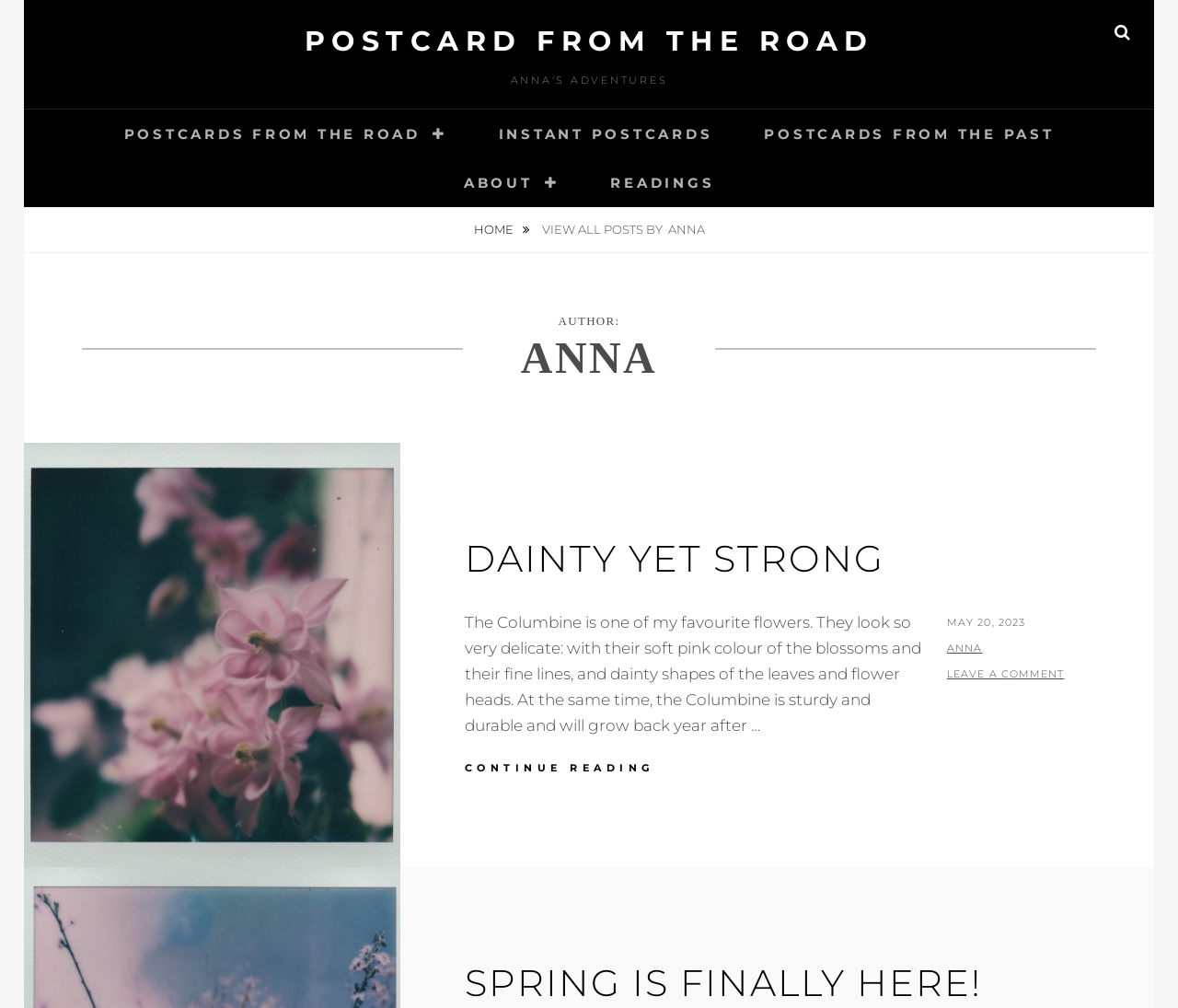What is the category of the post?
Look at the image and respond with a single word or a short phrase.

POSTCARDS FROM THE ROAD